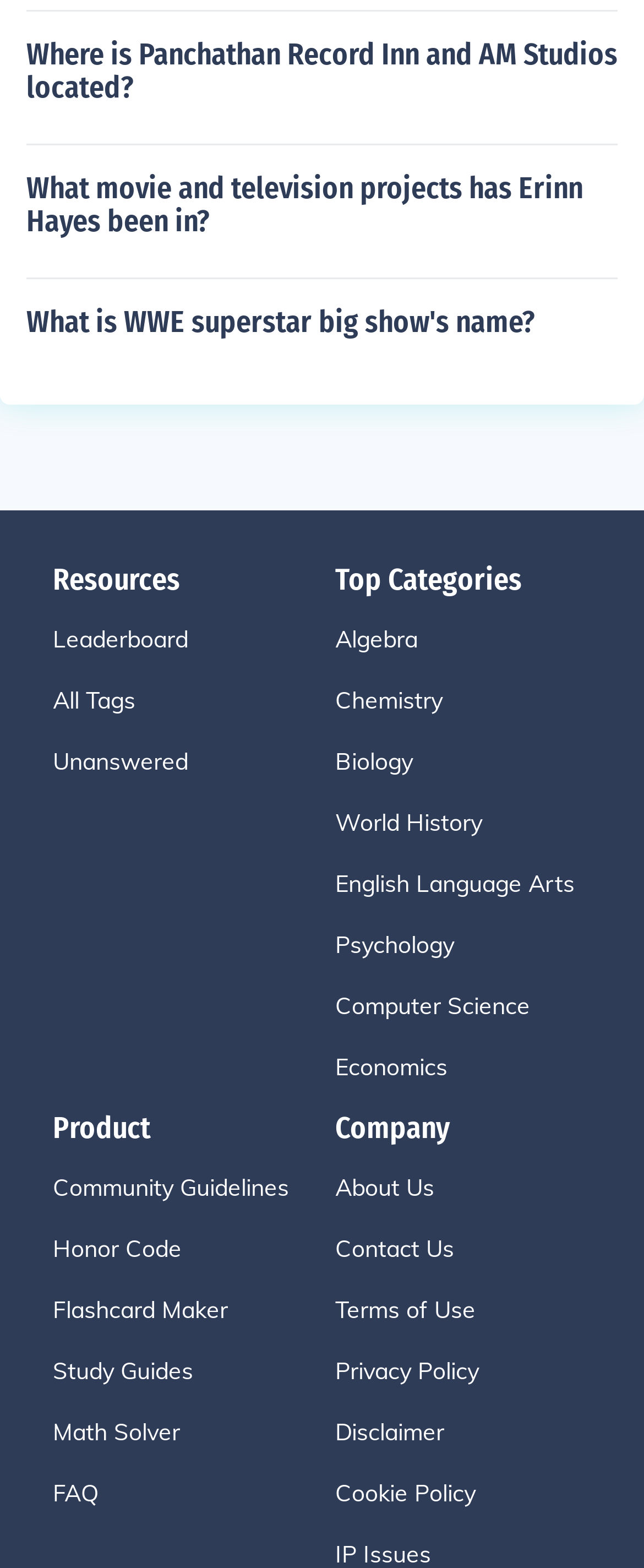What is the topic of the question 'Where is Panchathan Record Inn and AM Studios located?'?
Please answer the question with a detailed response using the information from the screenshot.

The question 'Where is Panchathan Record Inn and AM Studios located?' suggests that Panchathan Record Inn and AM Studios are music-related locations. This is likely because they are record studios, which are typically used for music production.